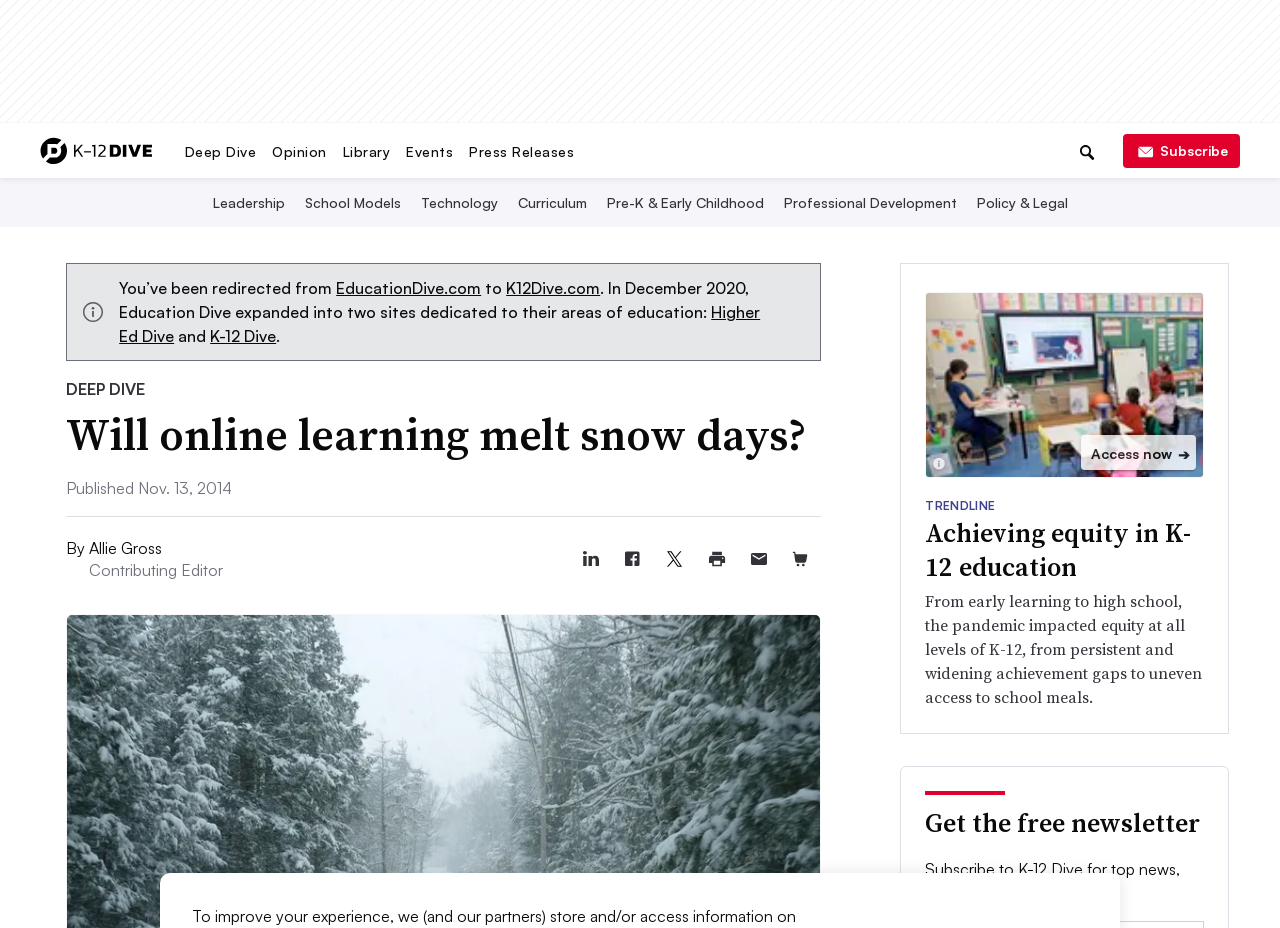What is the name of the website?
Based on the screenshot, provide your answer in one word or phrase.

K-12 Dive